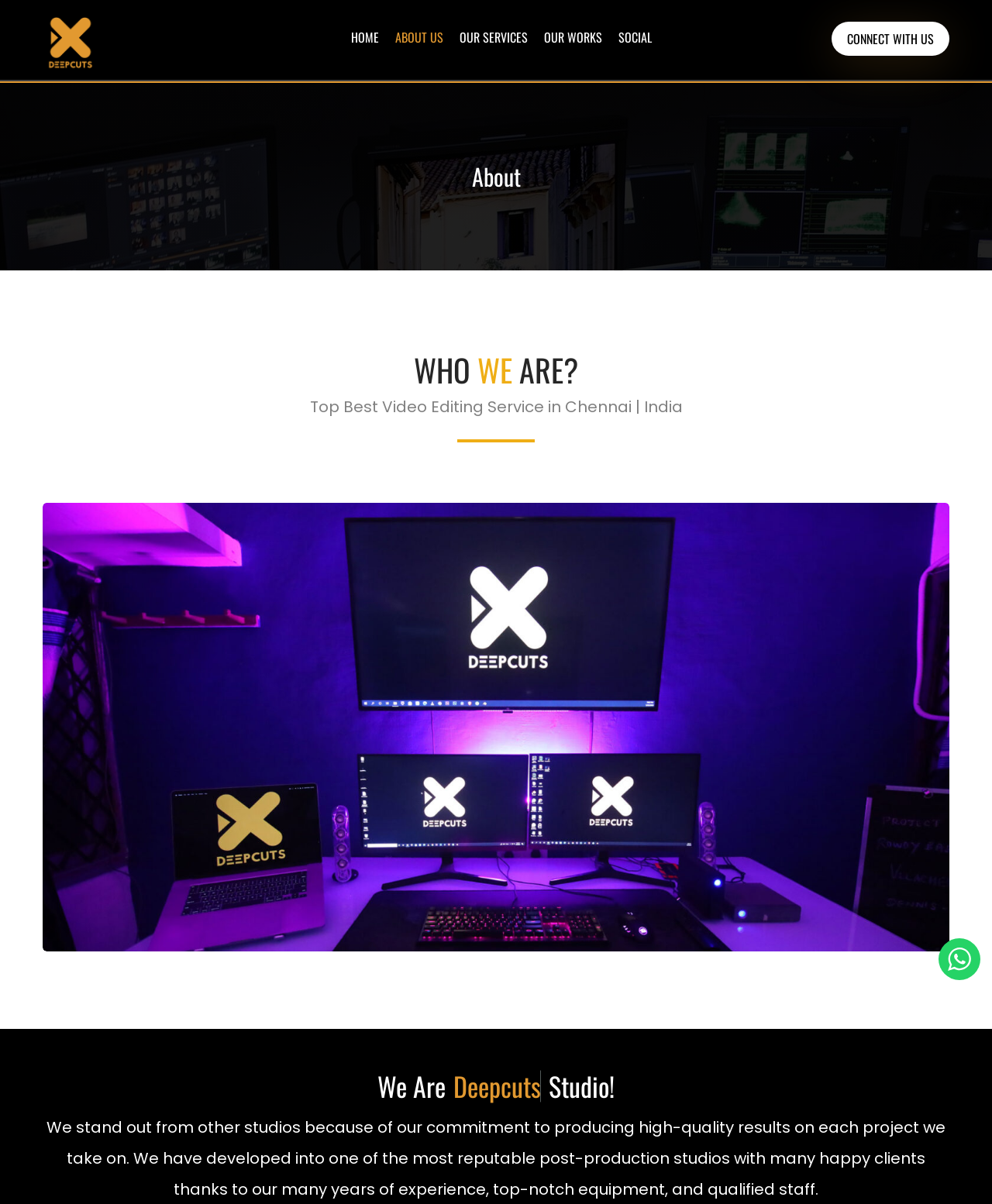Utilize the information from the image to answer the question in detail:
What is the location of Deepcuts?

The webpage mentions that Deepcuts is a top best video editing service in Chennai, India, indicating that the location of Deepcuts is Chennai, India.